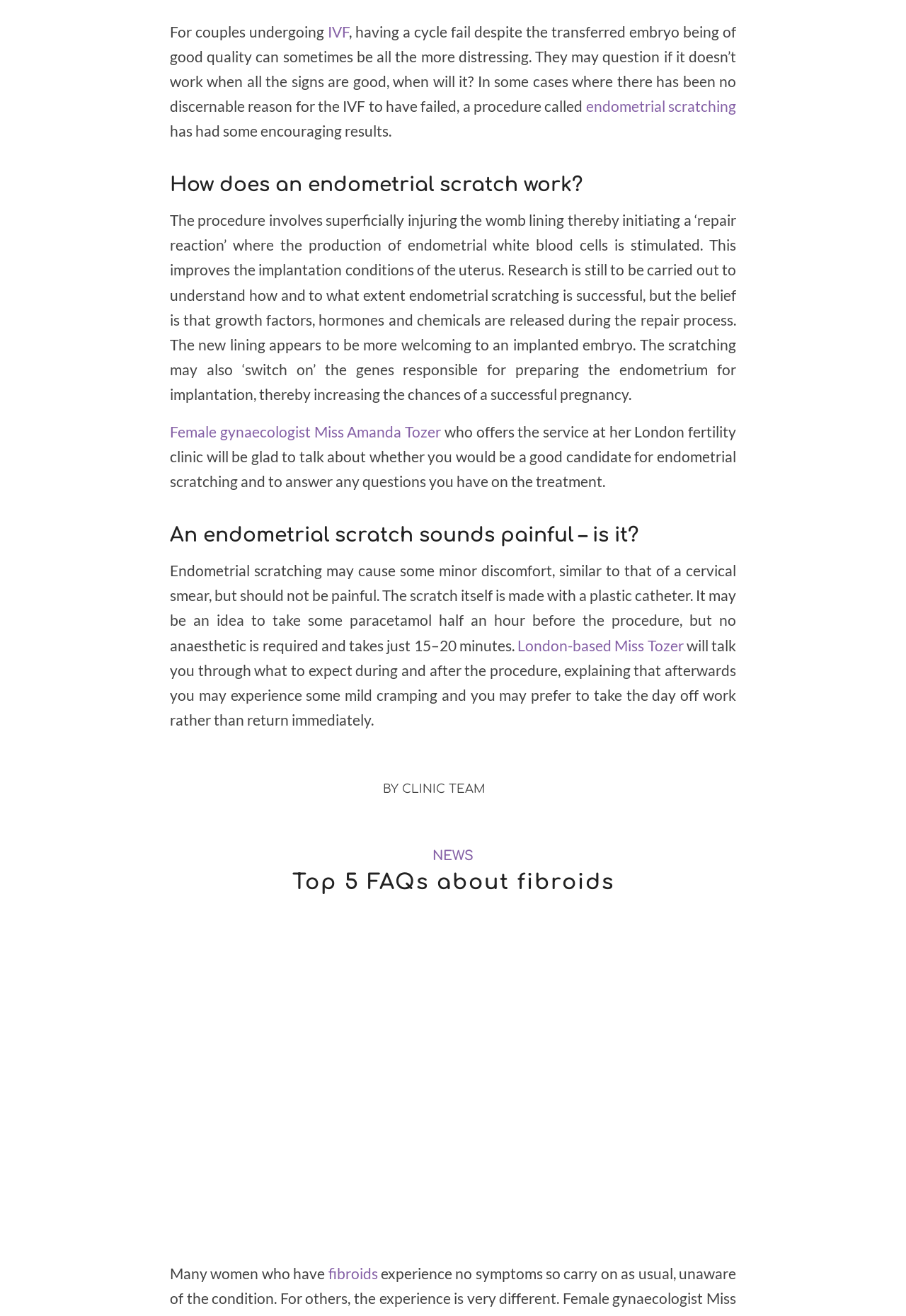Could you specify the bounding box coordinates for the clickable section to complete the following instruction: "Read about how endometrial scratching works"?

[0.188, 0.132, 0.812, 0.149]